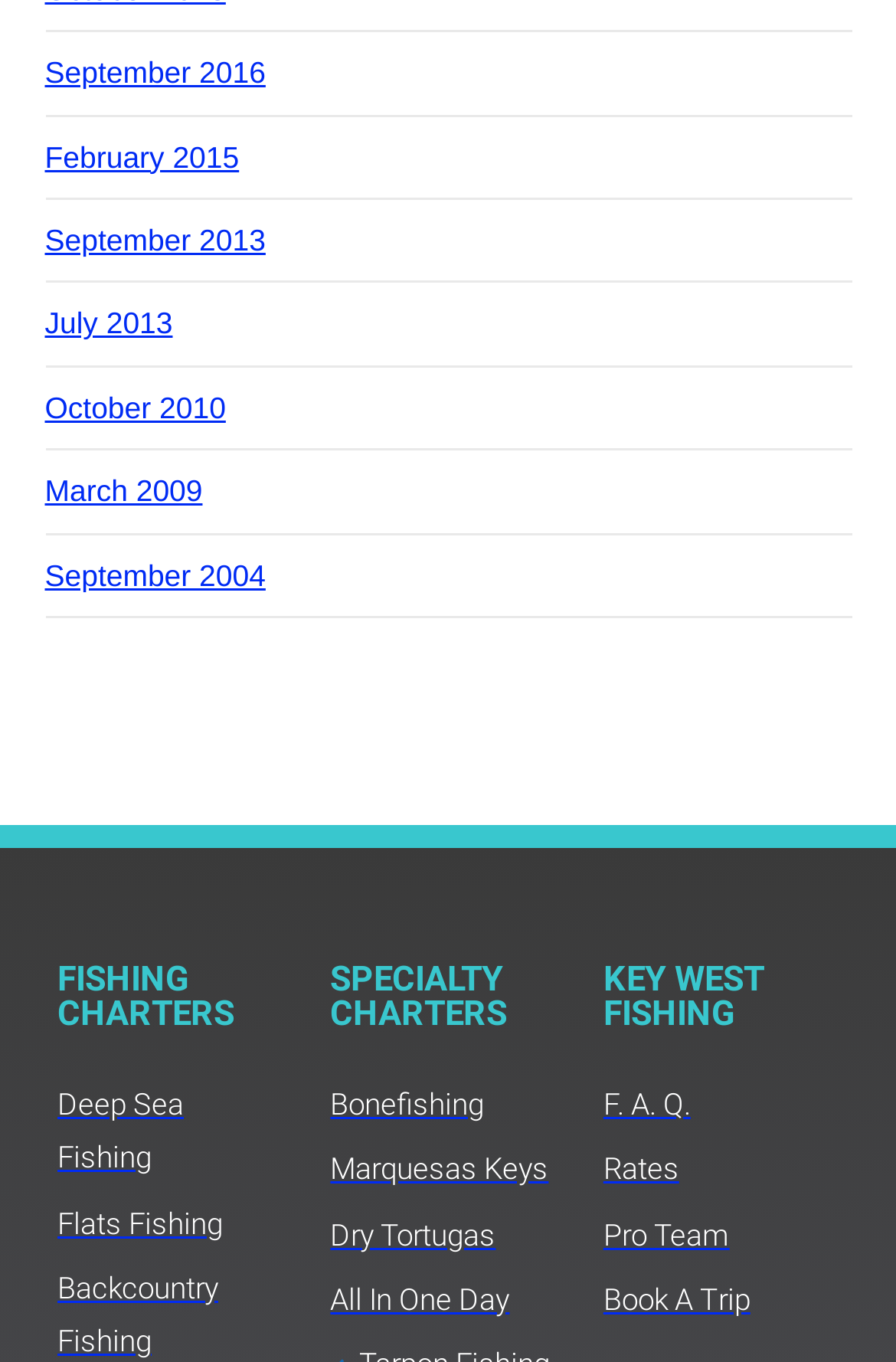Bounding box coordinates are specified in the format (top-left x, top-left y, bottom-right x, bottom-right y). All values are floating point numbers bounded between 0 and 1. Please provide the bounding box coordinate of the region this sentence describes: March 2009

[0.05, 0.348, 0.226, 0.373]